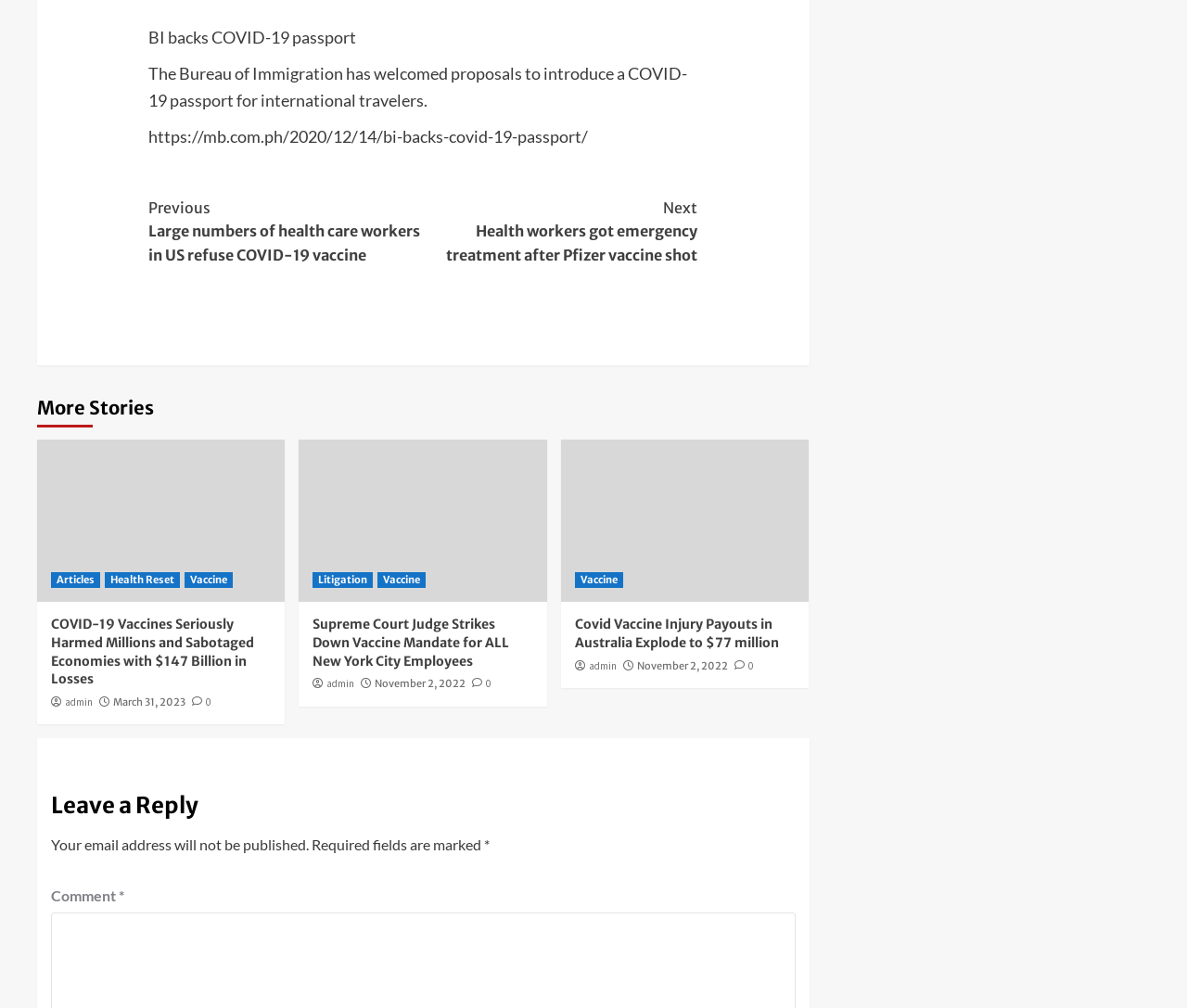Refer to the screenshot and answer the following question in detail:
How many articles are displayed on the page?

There are three articles displayed on the page, each with a figure element and a corresponding figcaption element, containing the article title, link, and other information.